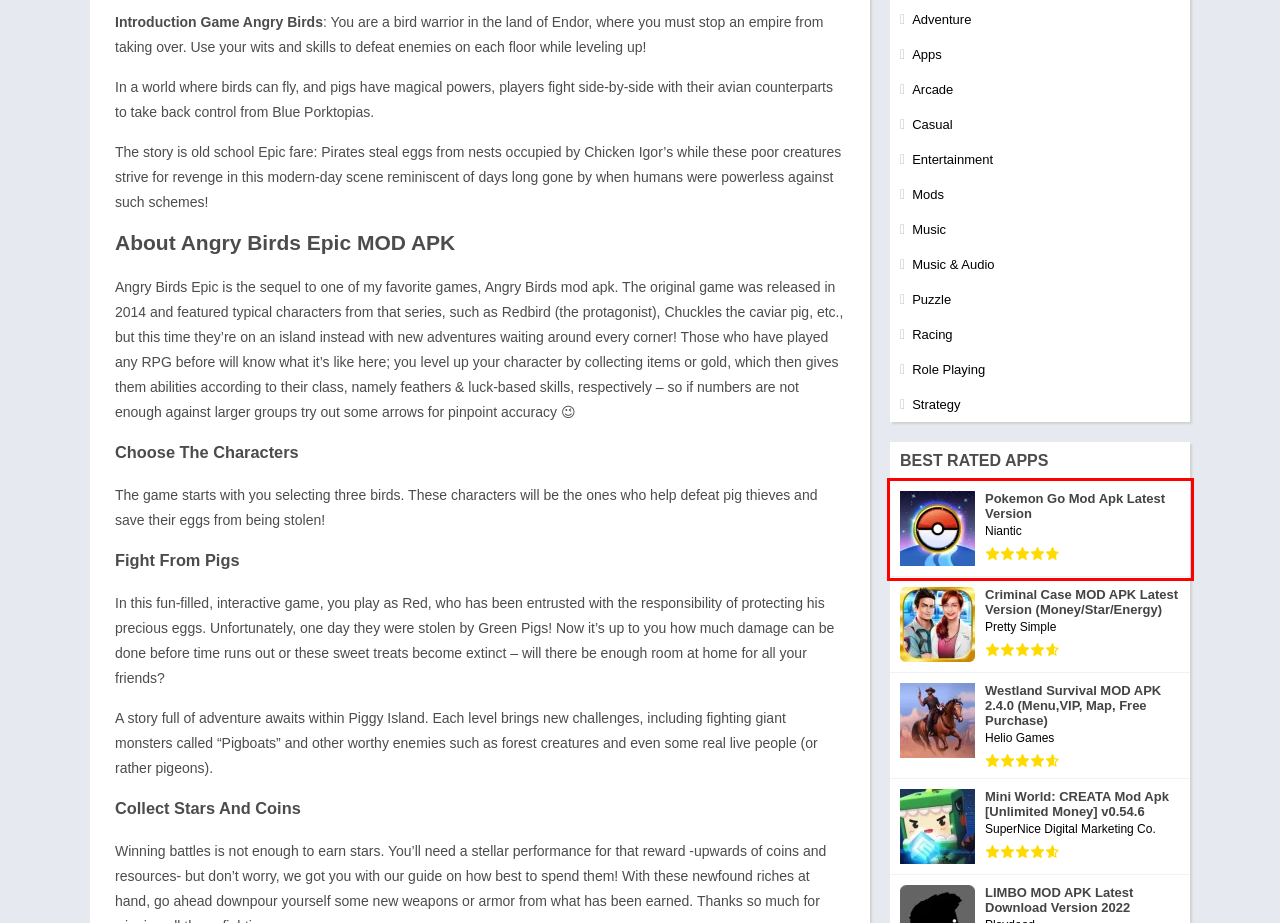Analyze the given webpage screenshot and identify the UI element within the red bounding box. Select the webpage description that best matches what you expect the new webpage to look like after clicking the element. Here are the candidates:
A. Entertainment
B. Criminal Case MOD APK Latest Version (Money/Star/Energy)
C. About Us
D. Music & Audio
E. Westland Survival MOD APK 2.4.0 (Menu,VIP, Map, Free Purchase)
F. Role Playing
G. Mini World: CREATA Mod Apk [Unlimited Money] v0.54.6
H. Pokemon Go Mod Apk Latest Version

H